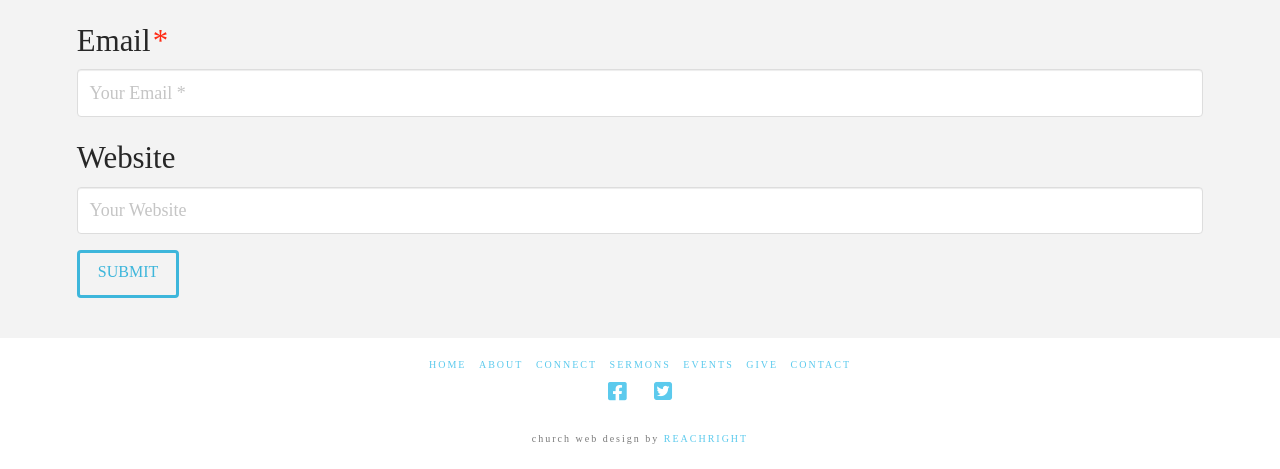Please pinpoint the bounding box coordinates for the region I should click to adhere to this instruction: "Visit the homepage by clicking 'HOME'".

None